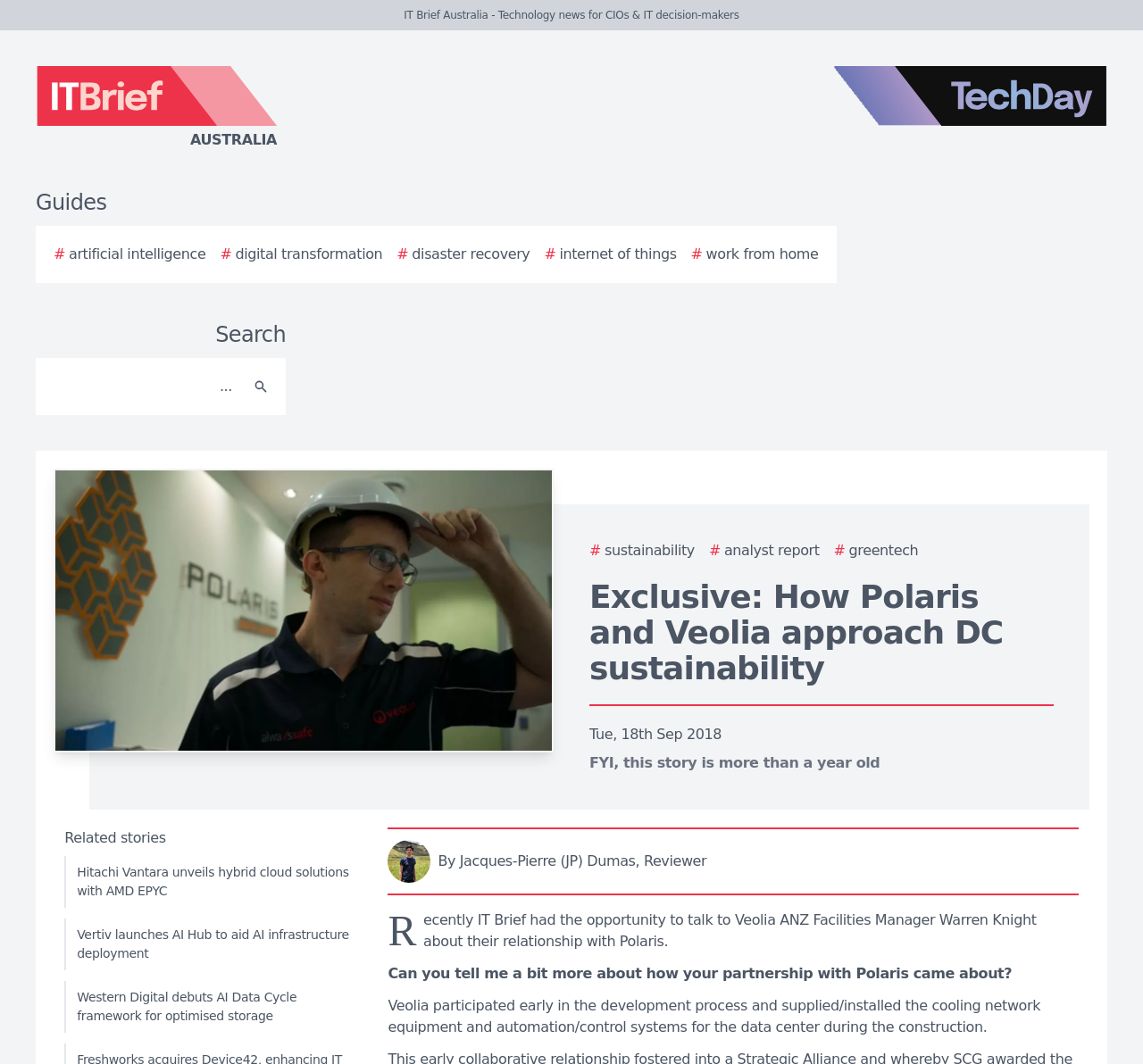Who is the author of the article?
Use the information from the image to give a detailed answer to the question.

I determined the answer by looking at the author information section, where the text 'By Jacques-Pierre (JP) Dumas, Reviewer' is located, indicating that Jacques-Pierre (JP) Dumas is the author of the article.